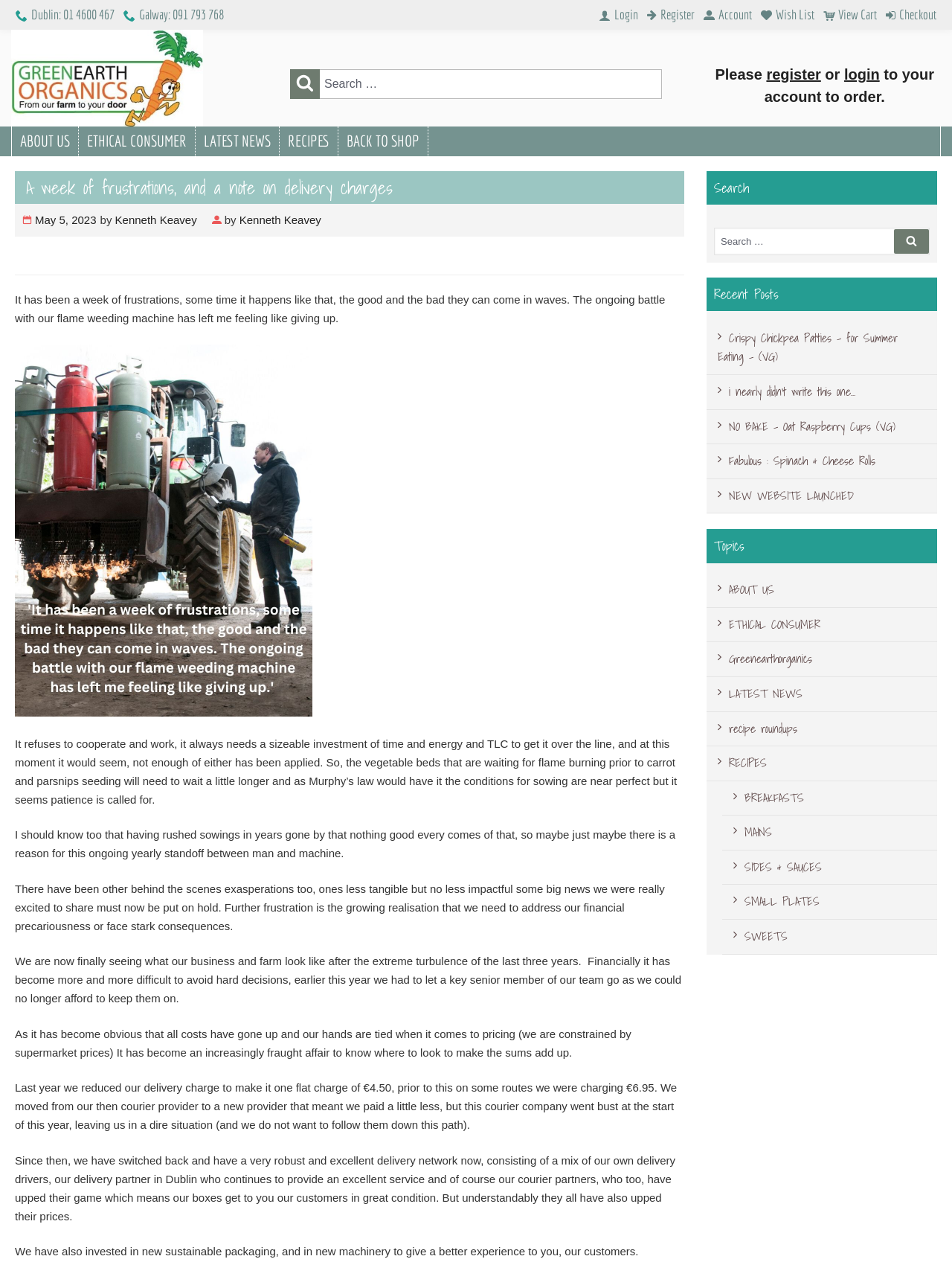What is the blog post about?
Answer the question using a single word or phrase, according to the image.

Frustrations and delivery charges